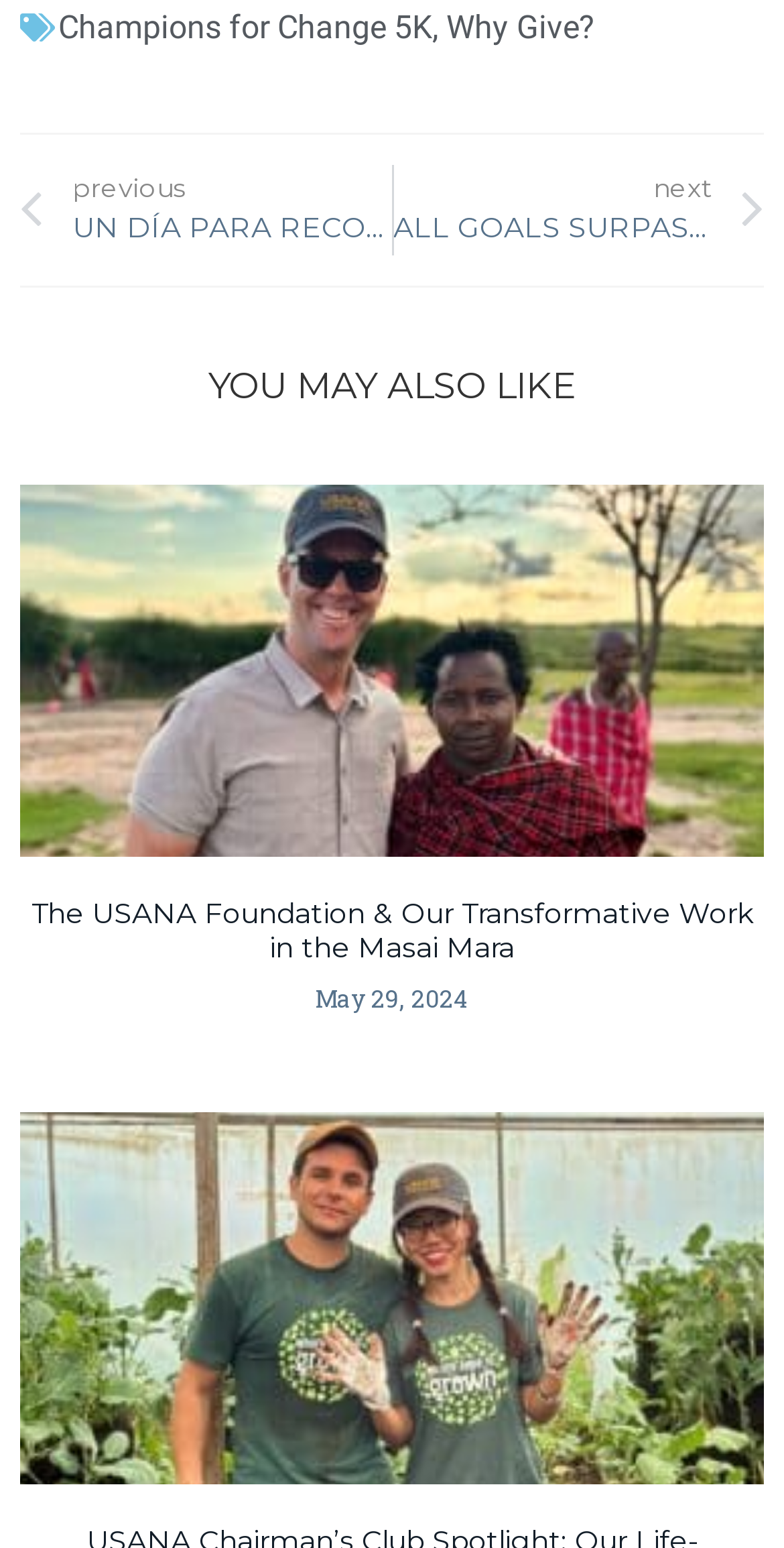Provide your answer in a single word or phrase: 
How many links are present in the article section?

3